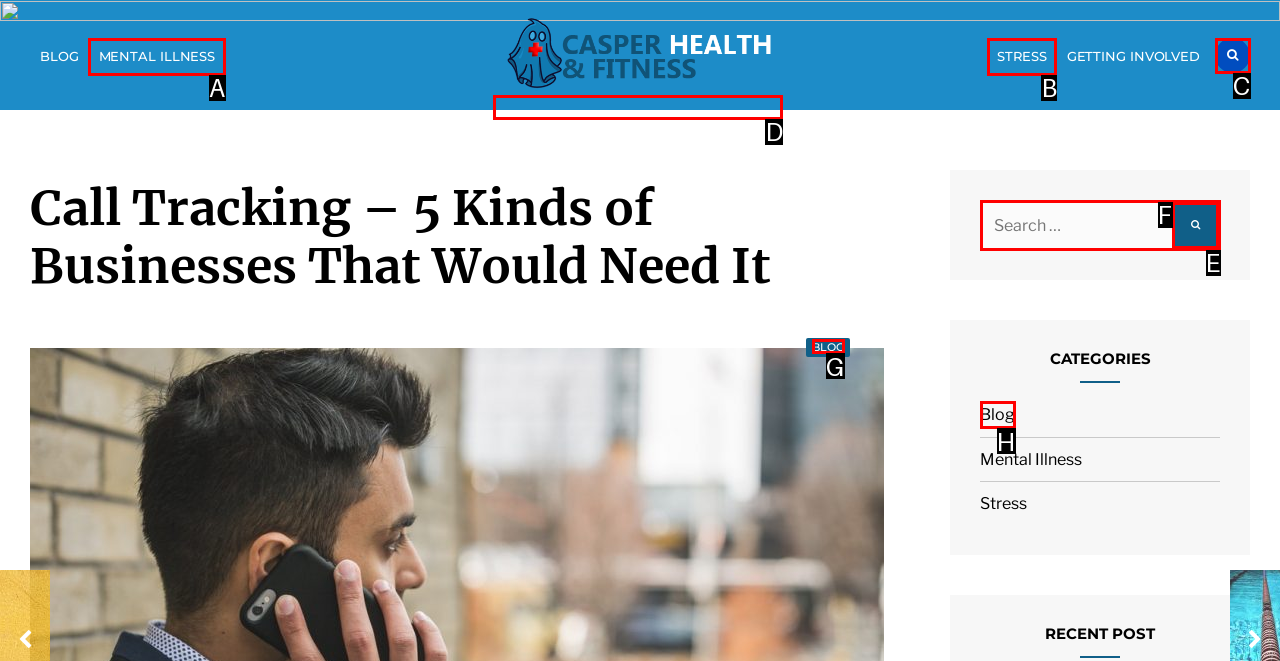Identify the HTML element that corresponds to the following description: Casper Health & Fitness. Provide the letter of the correct option from the presented choices.

D